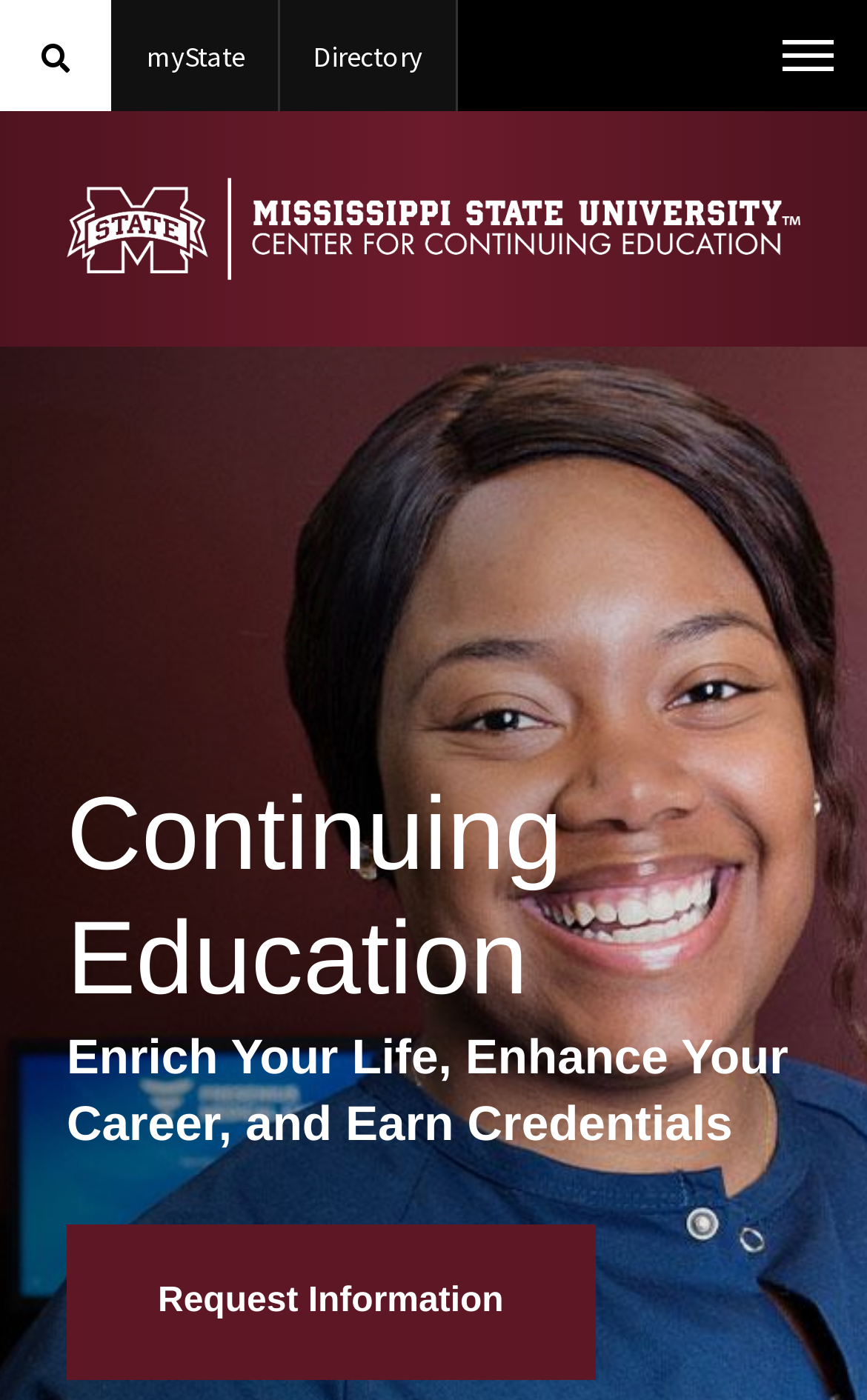Locate the bounding box coordinates of the UI element described by: "Request Information". The bounding box coordinates should consist of four float numbers between 0 and 1, i.e., [left, top, right, bottom].

[0.077, 0.874, 0.686, 0.985]